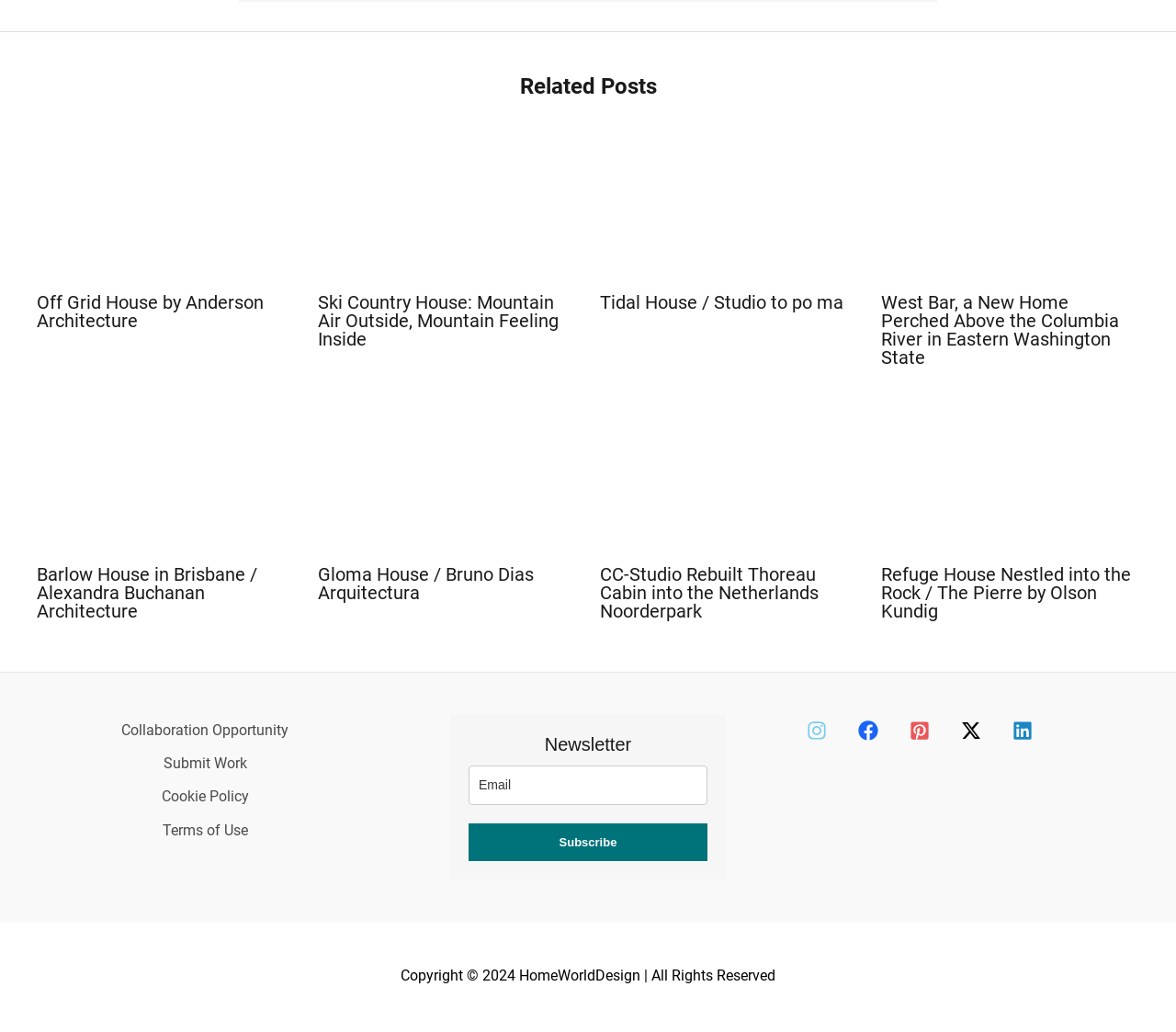Utilize the details in the image to thoroughly answer the following question: What is the copyright information at the bottom of the webpage?

I found the copyright information at the bottom of the webpage, which is a static text element with the content 'Copyright © 2024 HomeWorldDesign | All Rights Reserved'.